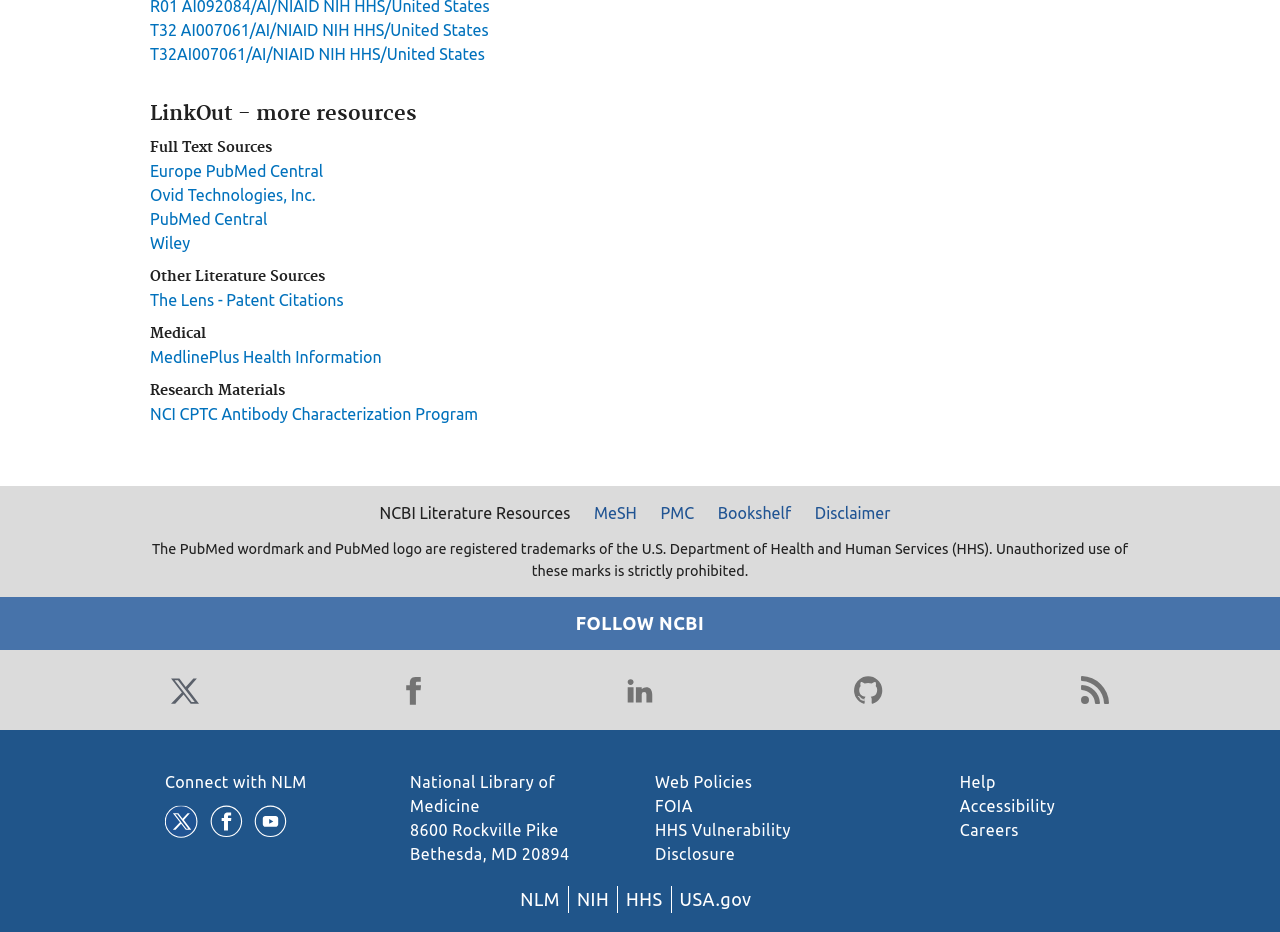Specify the bounding box coordinates (top-left x, top-left y, bottom-right x, bottom-right y) of the UI element in the screenshot that matches this description: Web Policies

[0.512, 0.83, 0.588, 0.849]